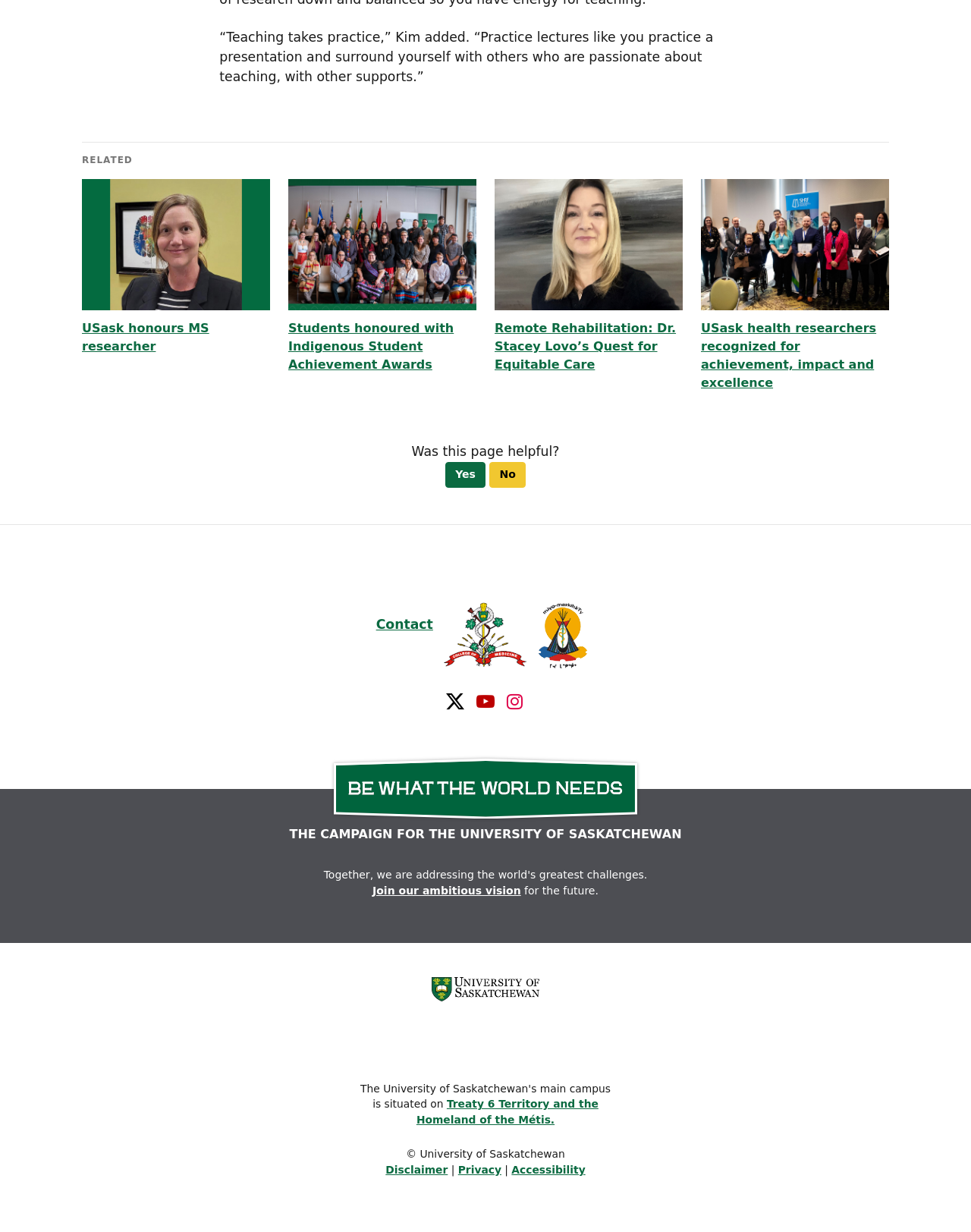Please locate the clickable area by providing the bounding box coordinates to follow this instruction: "Follow the University of Saskatchewan on X".

[0.46, 0.562, 0.478, 0.579]